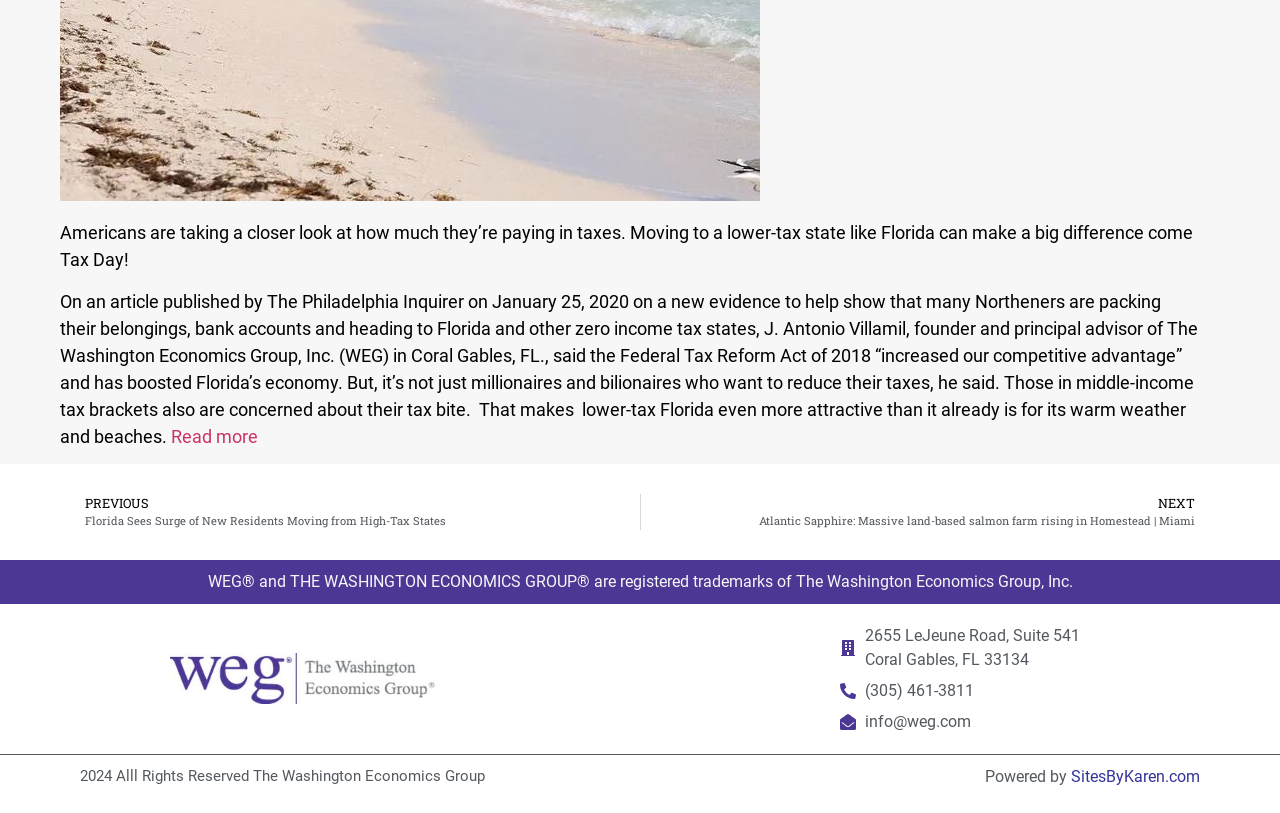Provide the bounding box coordinates, formatted as (top-left x, top-left y, bottom-right x, bottom-right y), with all values being floating point numbers between 0 and 1. Identify the bounding box of the UI element that matches the description: SitesByKaren.com

[0.837, 0.943, 0.938, 0.966]